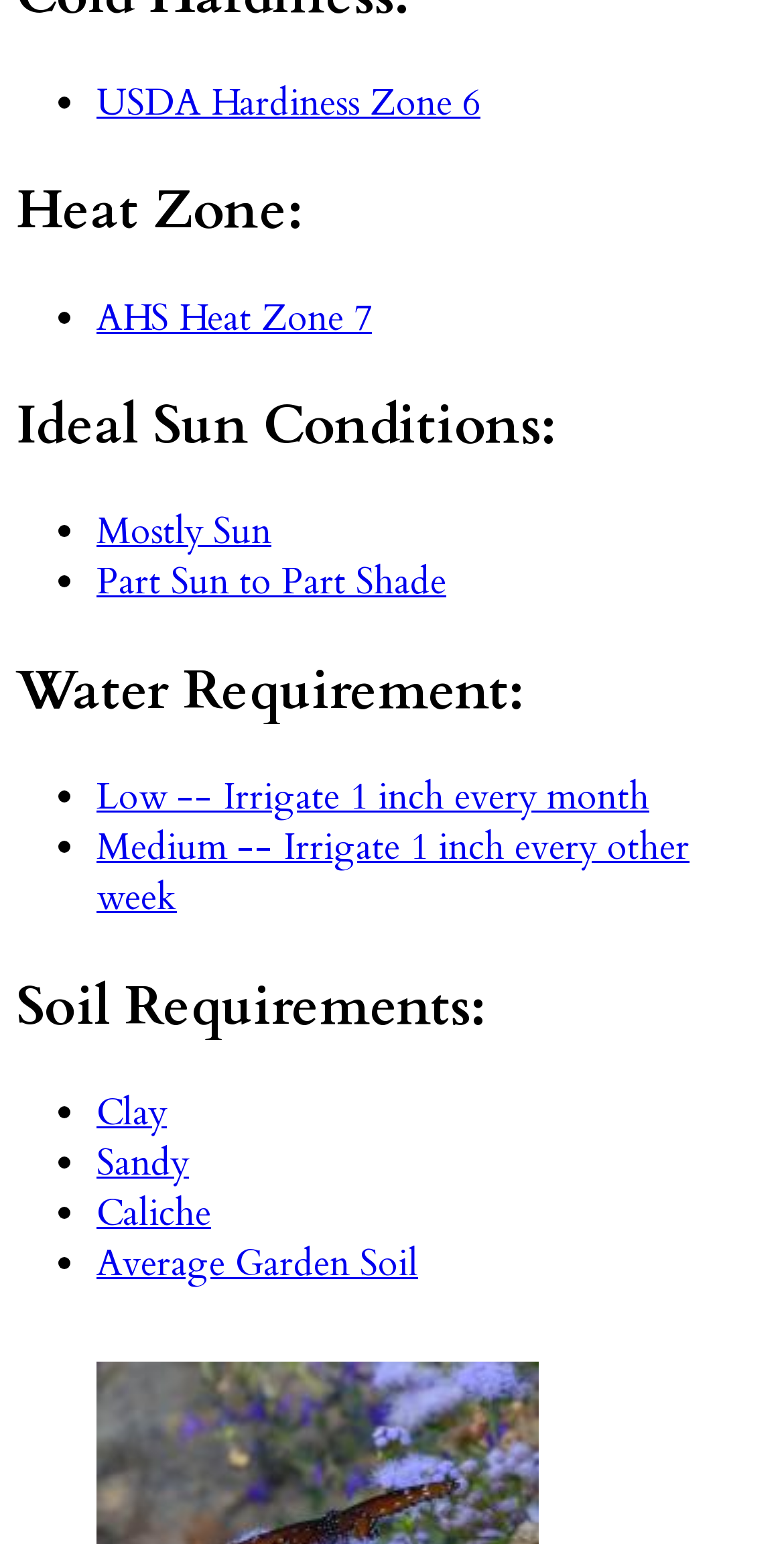Given the element description "USDA Hardiness Zone 6" in the screenshot, predict the bounding box coordinates of that UI element.

[0.123, 0.051, 0.613, 0.083]